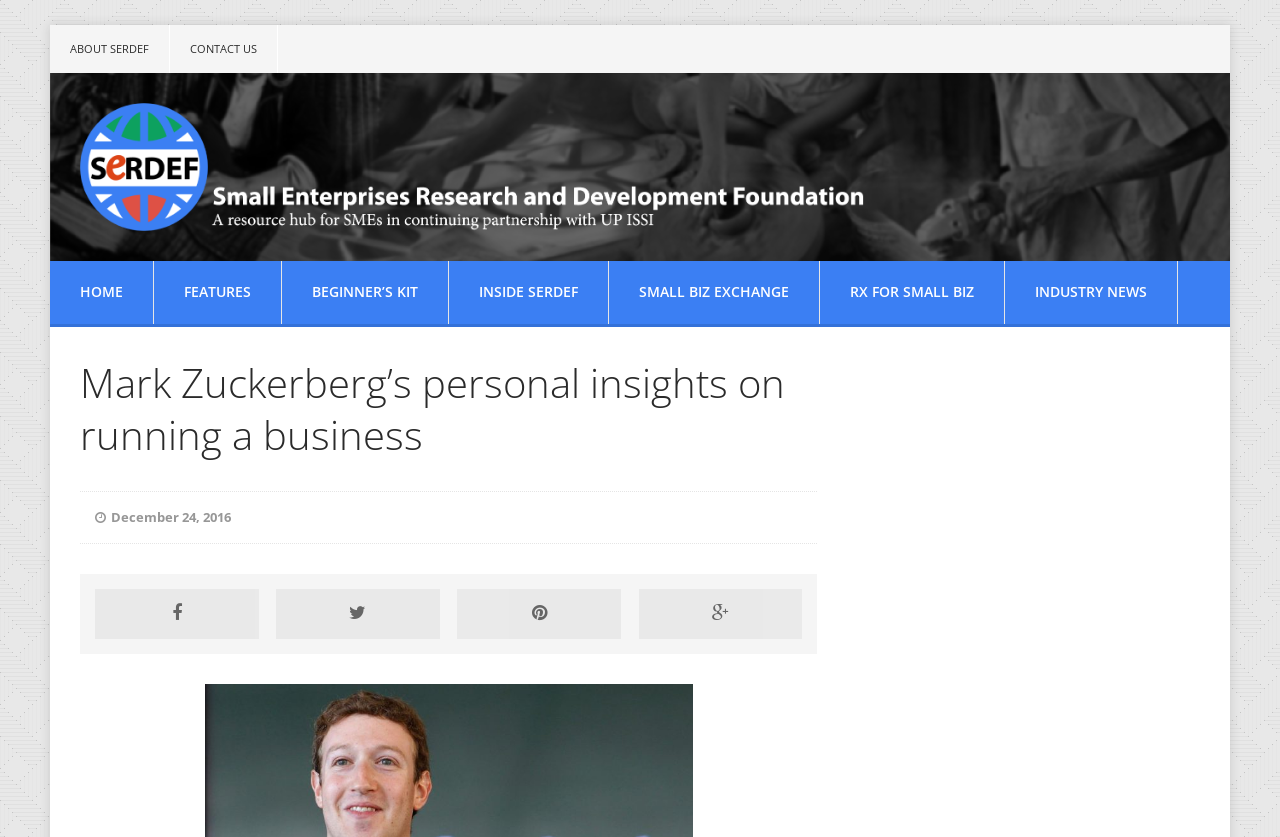How many main navigation links are there?
Look at the image and construct a detailed response to the question.

There are seven main navigation links located at the top of the webpage, which are 'HOME', 'FEATURES', 'BEGINNER’S KIT', 'INSIDE SERDEF', 'SMALL BIZ EXCHANGE', 'RX FOR SMALL BIZ', and 'INDUSTRY NEWS'.